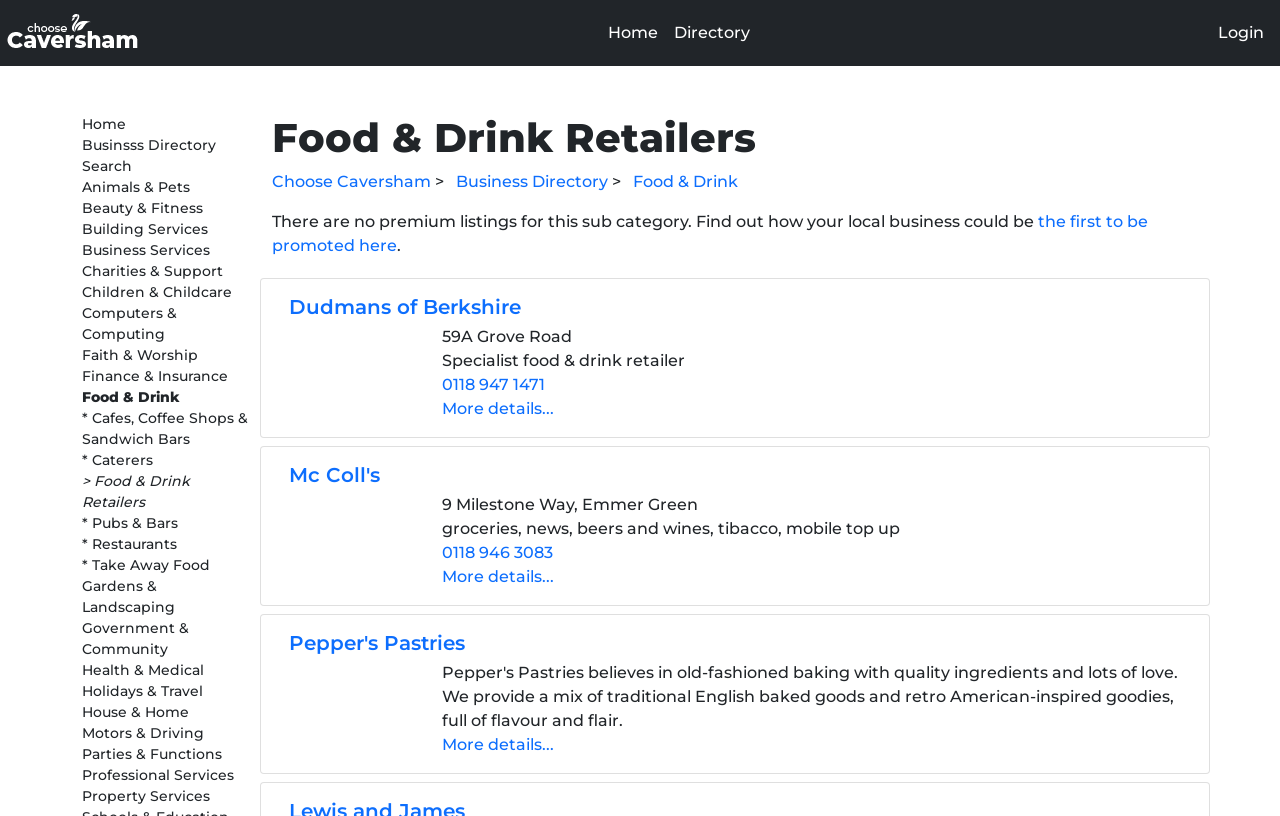What type of products does McColl's sell?
Using the picture, provide a one-word or short phrase answer.

groceries, news, beers and wines, tobacco, mobile top up